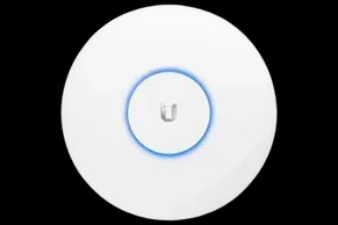What technology does the UniFi AC LR Access Point leverage?
Based on the visual content, answer with a single word or a brief phrase.

Wi-Fi 802.11ac